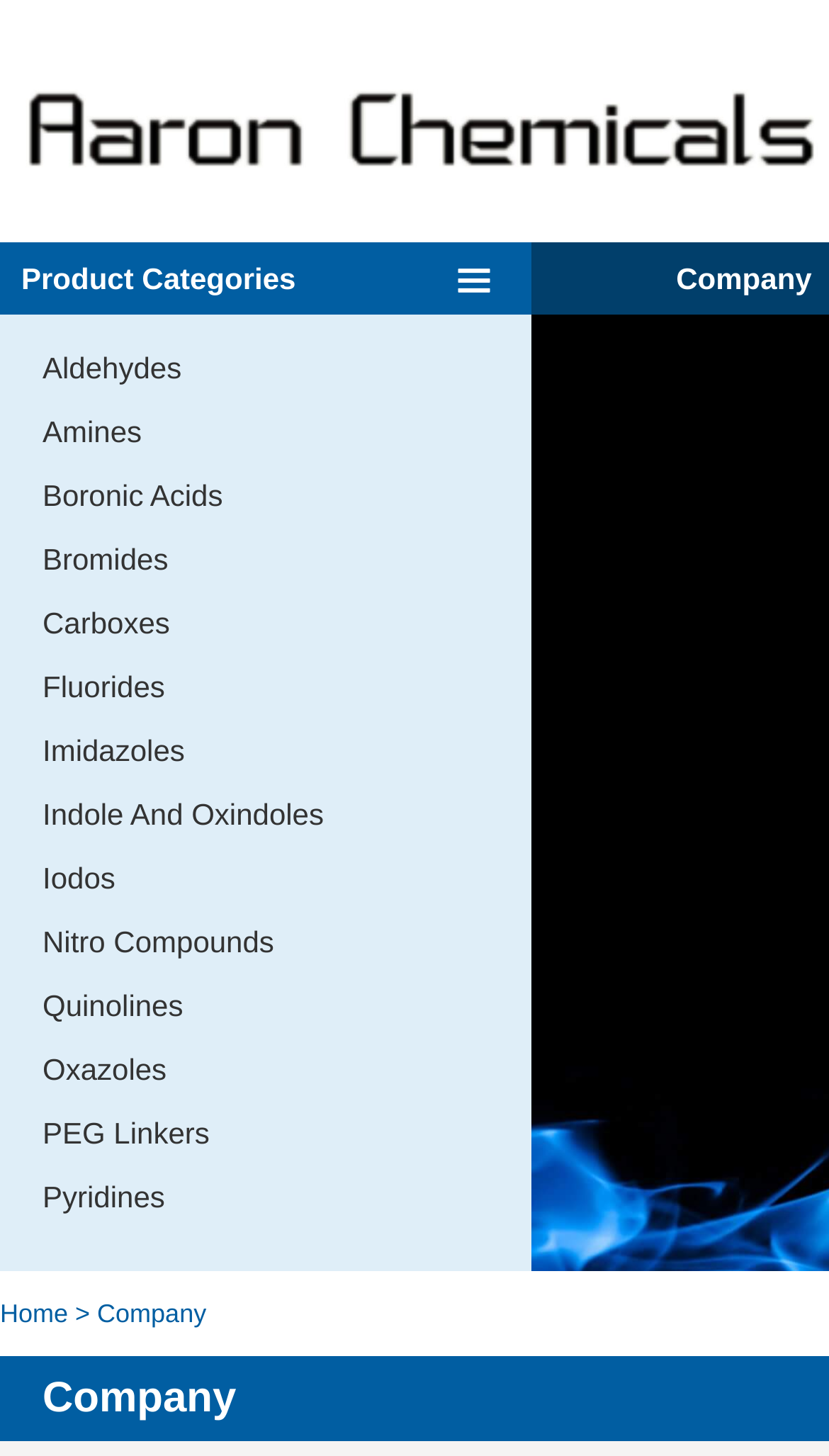What is to the right of the 'Home' link?
Please answer the question with as much detail and depth as you can.

By examining the bounding box coordinates, I found that the 'Company' link is to the right of the 'Home' link, with x1 and x2 values of 0.082 and 0.249, respectively, which are greater than the x1 and x2 values of the 'Home' link.